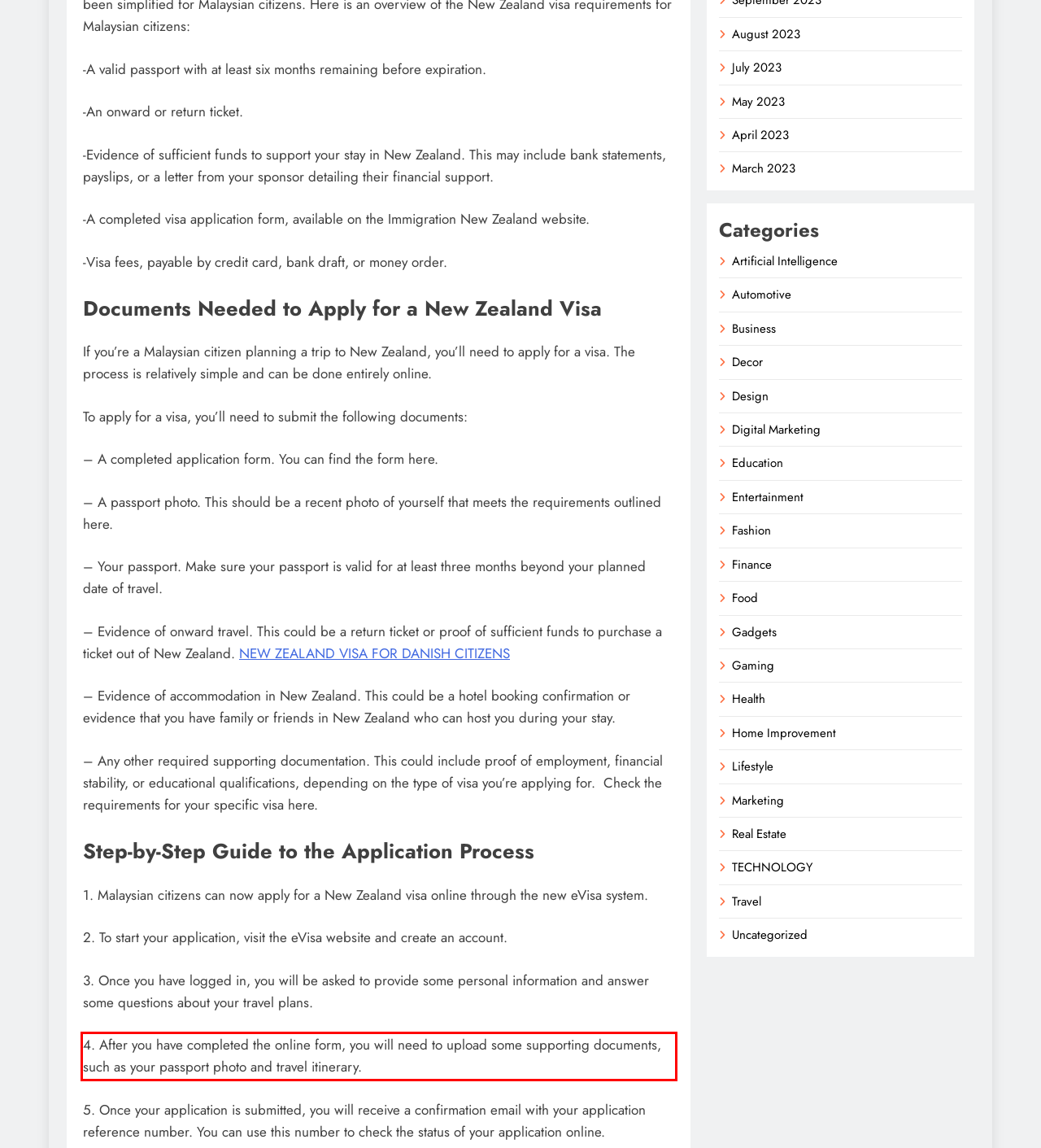Given the screenshot of the webpage, identify the red bounding box, and recognize the text content inside that red bounding box.

4. After you have completed the online form, you will need to upload some supporting documents, such as your passport photo and travel itinerary.